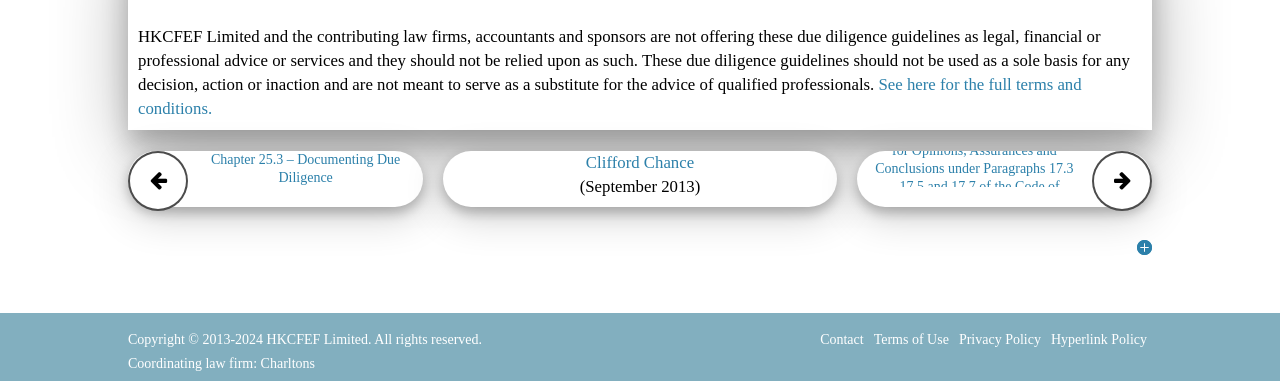What is the condition of use of this Website?
Refer to the image and give a detailed answer to the query.

The webpage states that as a condition of use of this Website, the user agrees to indemnify HKCFEF from and against any and all actions, claims, losses, damages, liabilities and expenses arising out of the user's use of this Website.